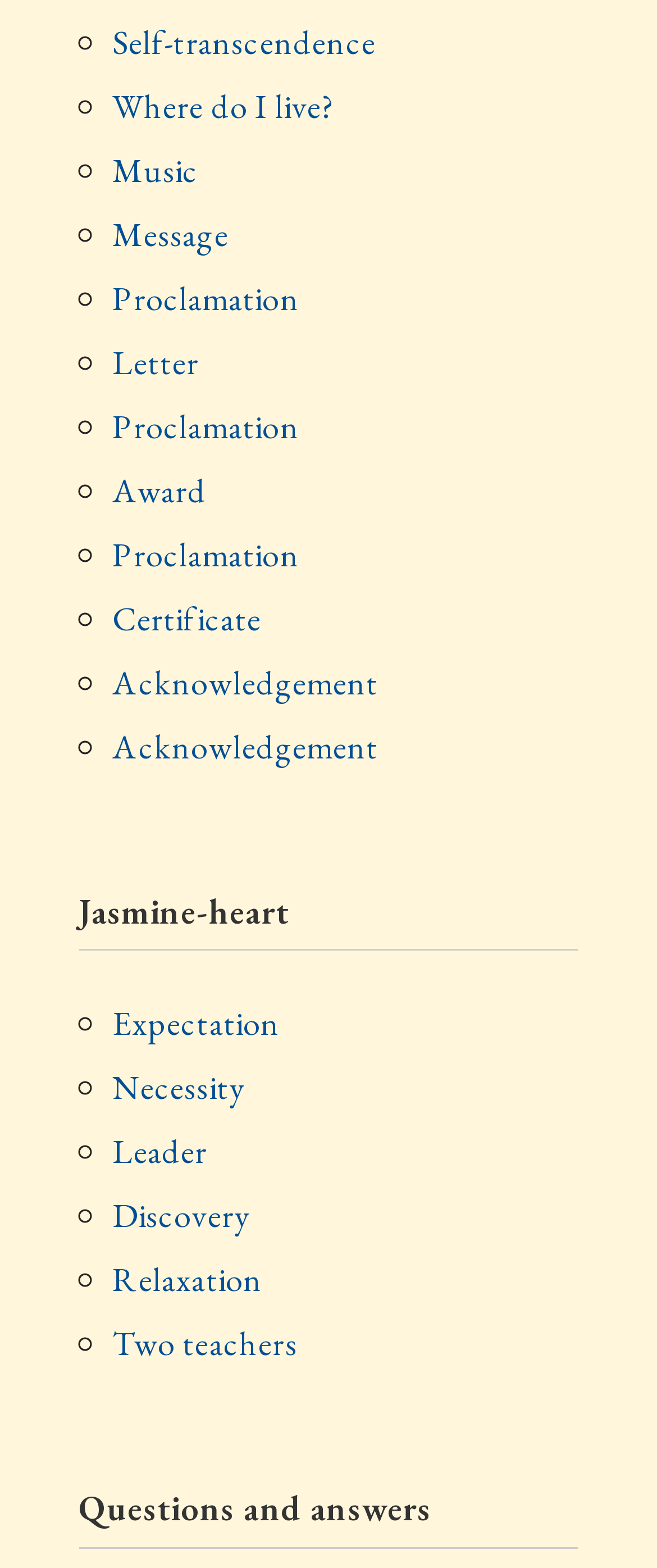Locate the bounding box of the UI element based on this description: "Two teachers". Provide four float numbers between 0 and 1 as [left, top, right, bottom].

[0.171, 0.843, 0.453, 0.871]